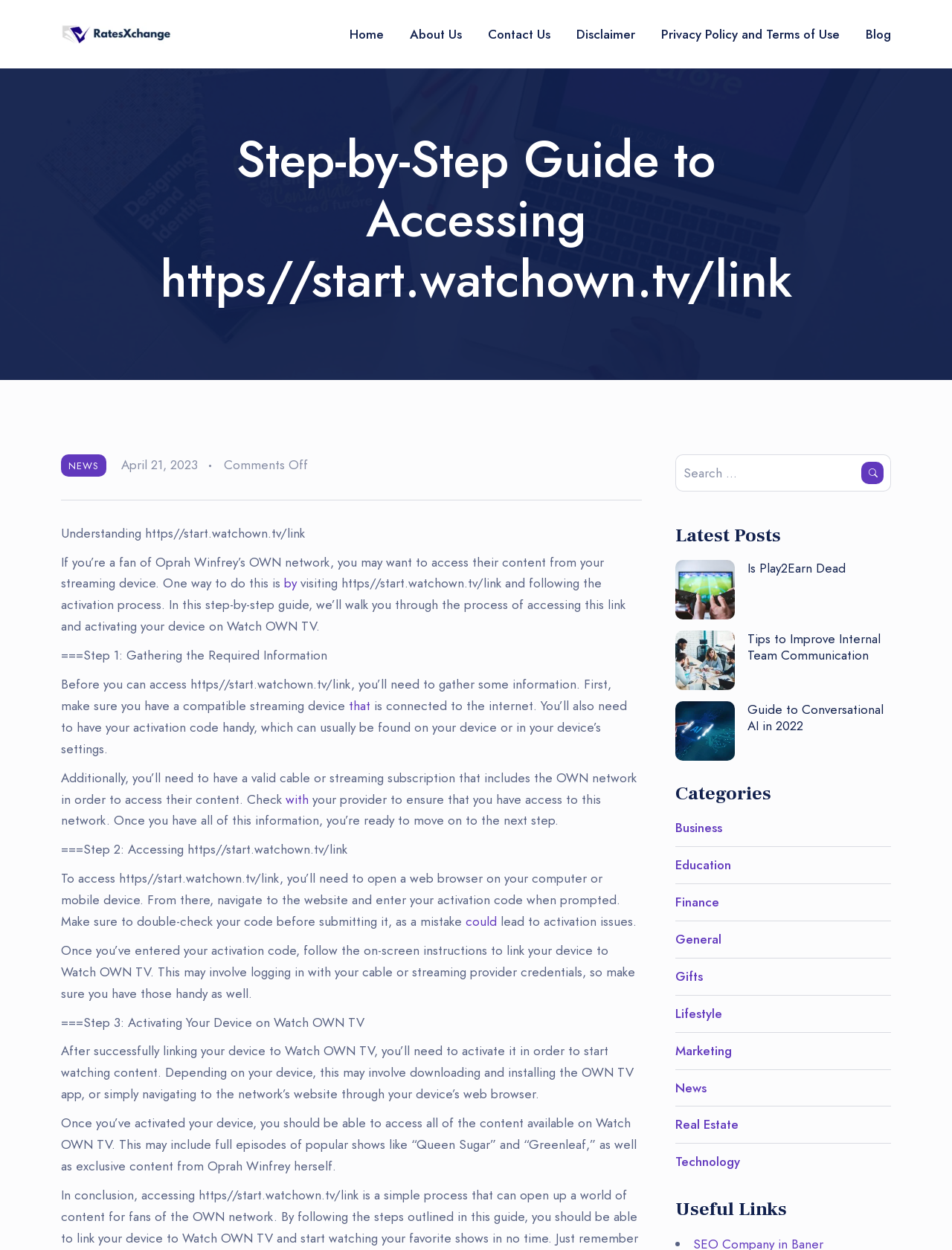Please identify the bounding box coordinates of the element's region that should be clicked to execute the following instruction: "Read the 'Latest Posts'". The bounding box coordinates must be four float numbers between 0 and 1, i.e., [left, top, right, bottom].

[0.709, 0.42, 0.936, 0.438]